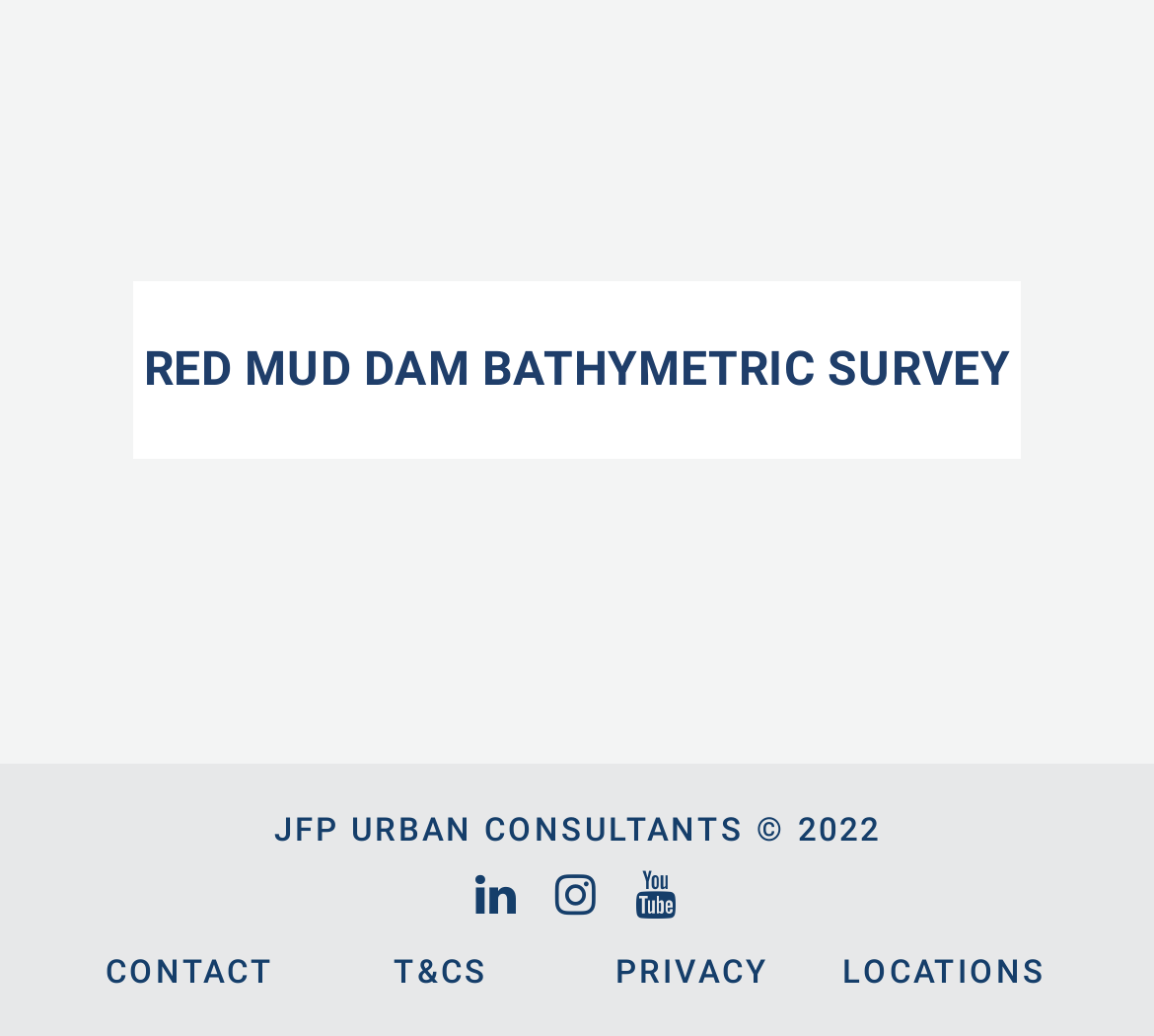Predict the bounding box of the UI element based on the description: "Locations". The coordinates should be four float numbers between 0 and 1, formatted as [left, top, right, bottom].

[0.729, 0.919, 0.906, 0.956]